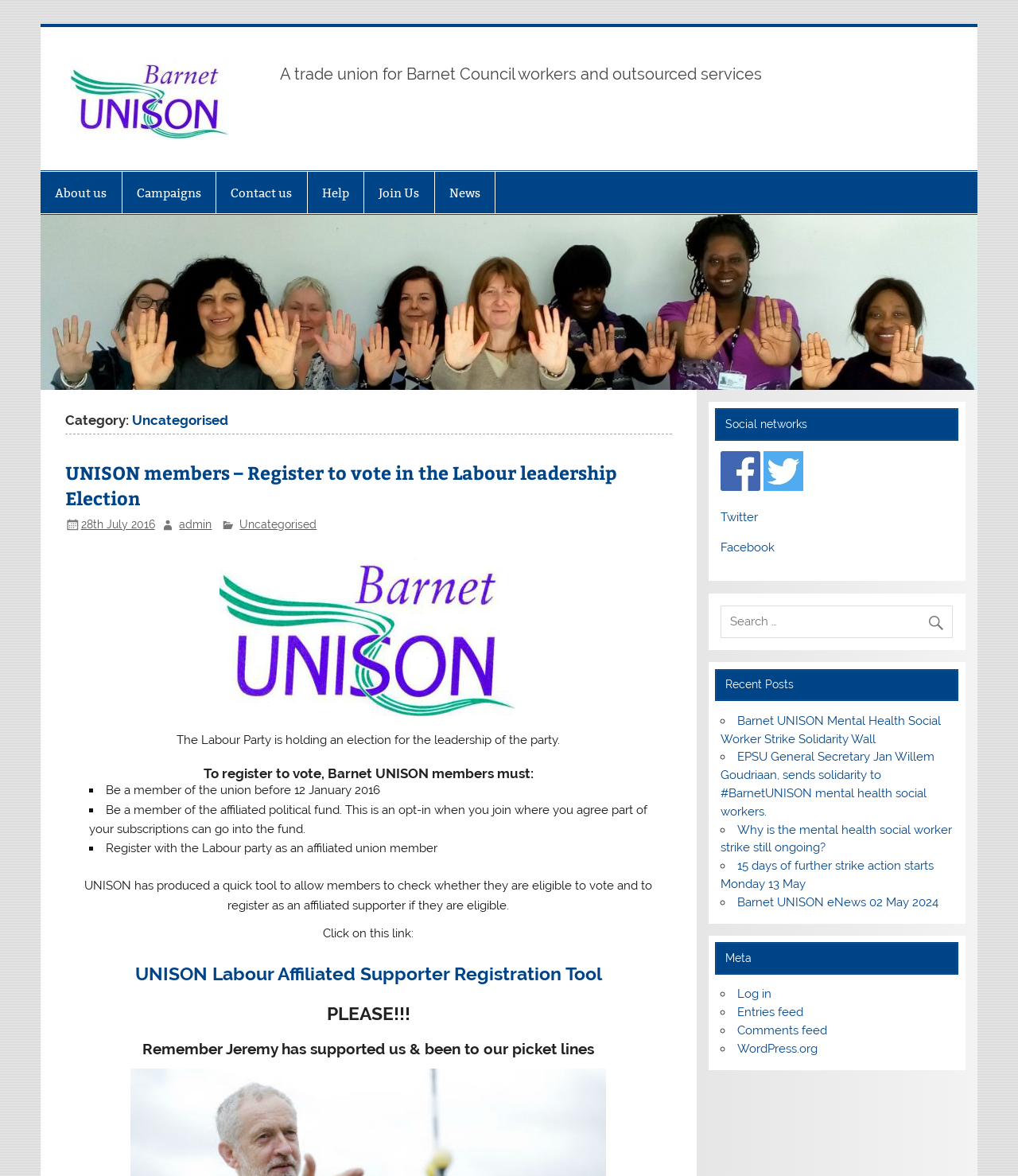Kindly determine the bounding box coordinates of the area that needs to be clicked to fulfill this instruction: "Click on the 'About us' link".

[0.04, 0.146, 0.119, 0.181]